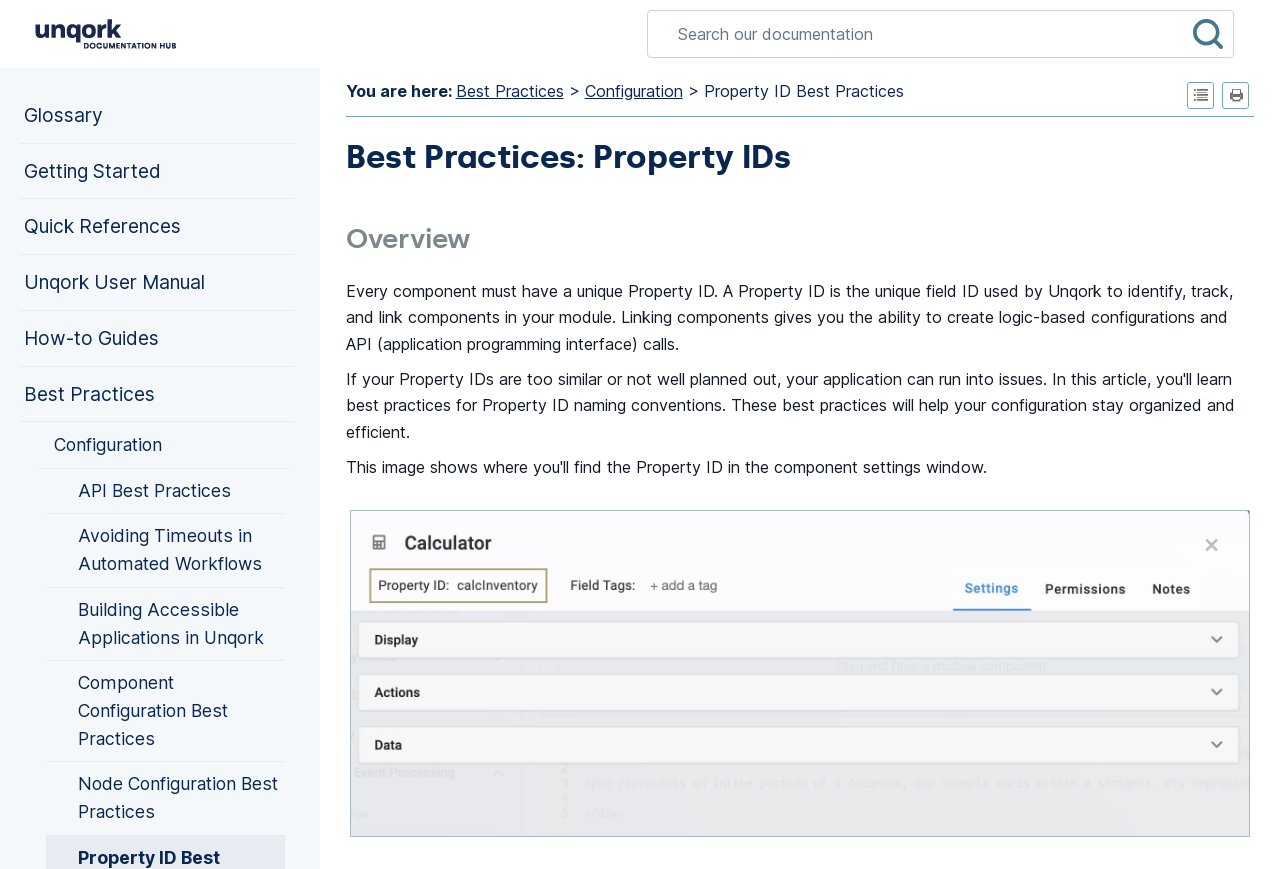Find the headline of the webpage and generate its text content.

Best Practices: Property IDs